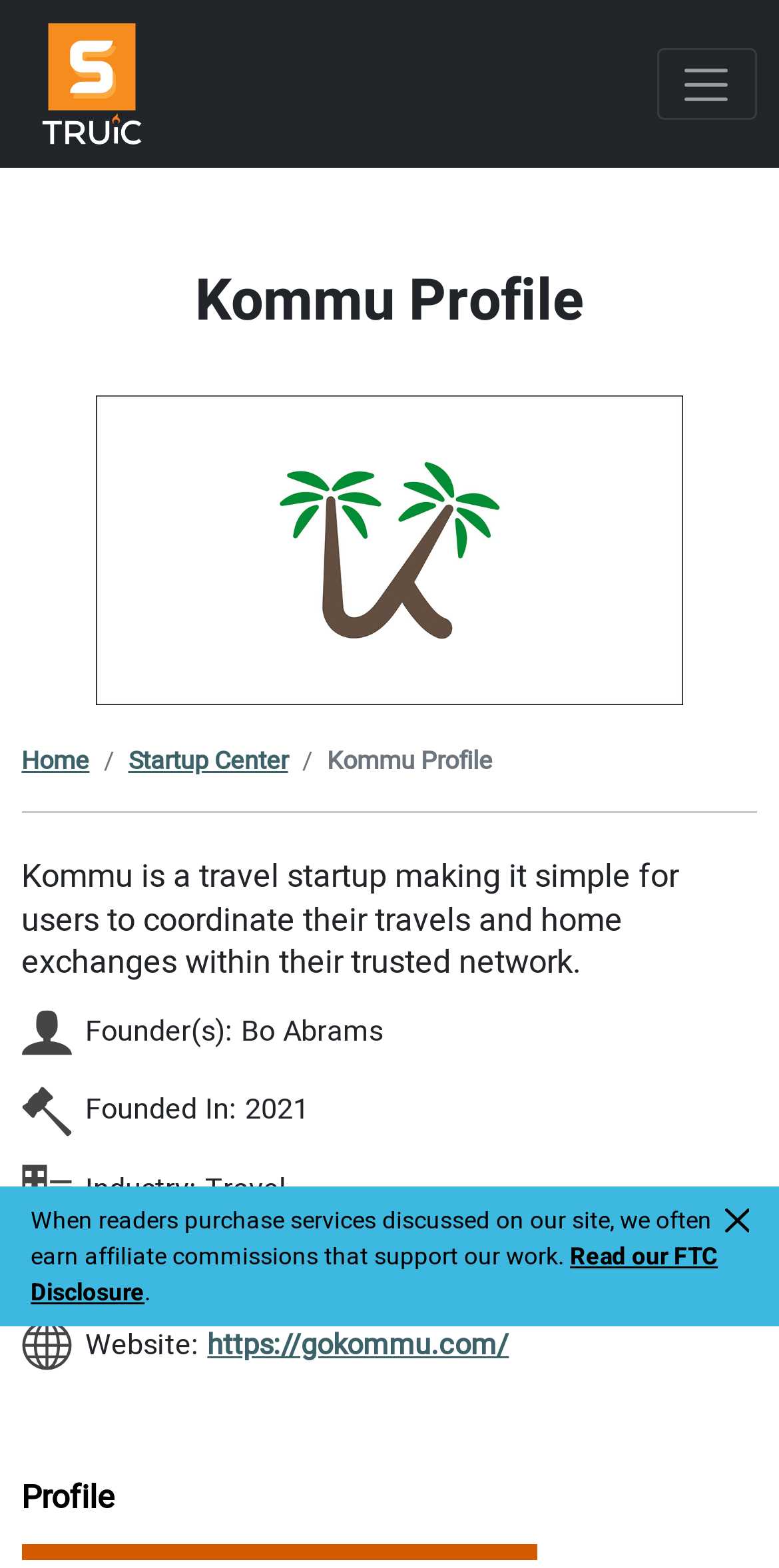What is the name of the startup?
Refer to the image and provide a concise answer in one word or phrase.

Kommu